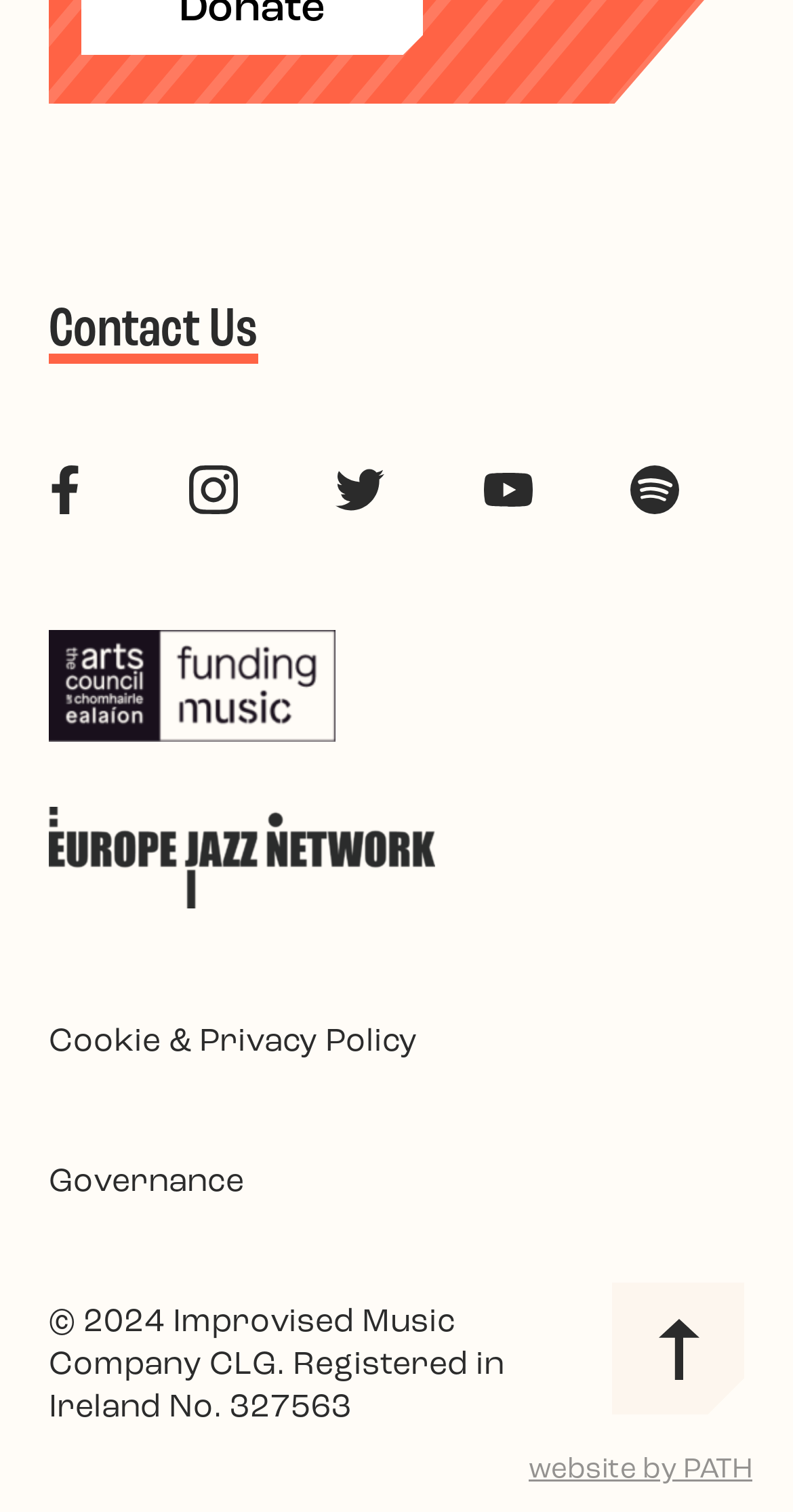What is the organization's social media platform?
Examine the image closely and answer the question with as much detail as possible.

The webpage has links to follow the organization on various social media platforms, including Facebook, Instagram, Twitter, YouTube, and Spotify, which are indicated by their respective logos and text.